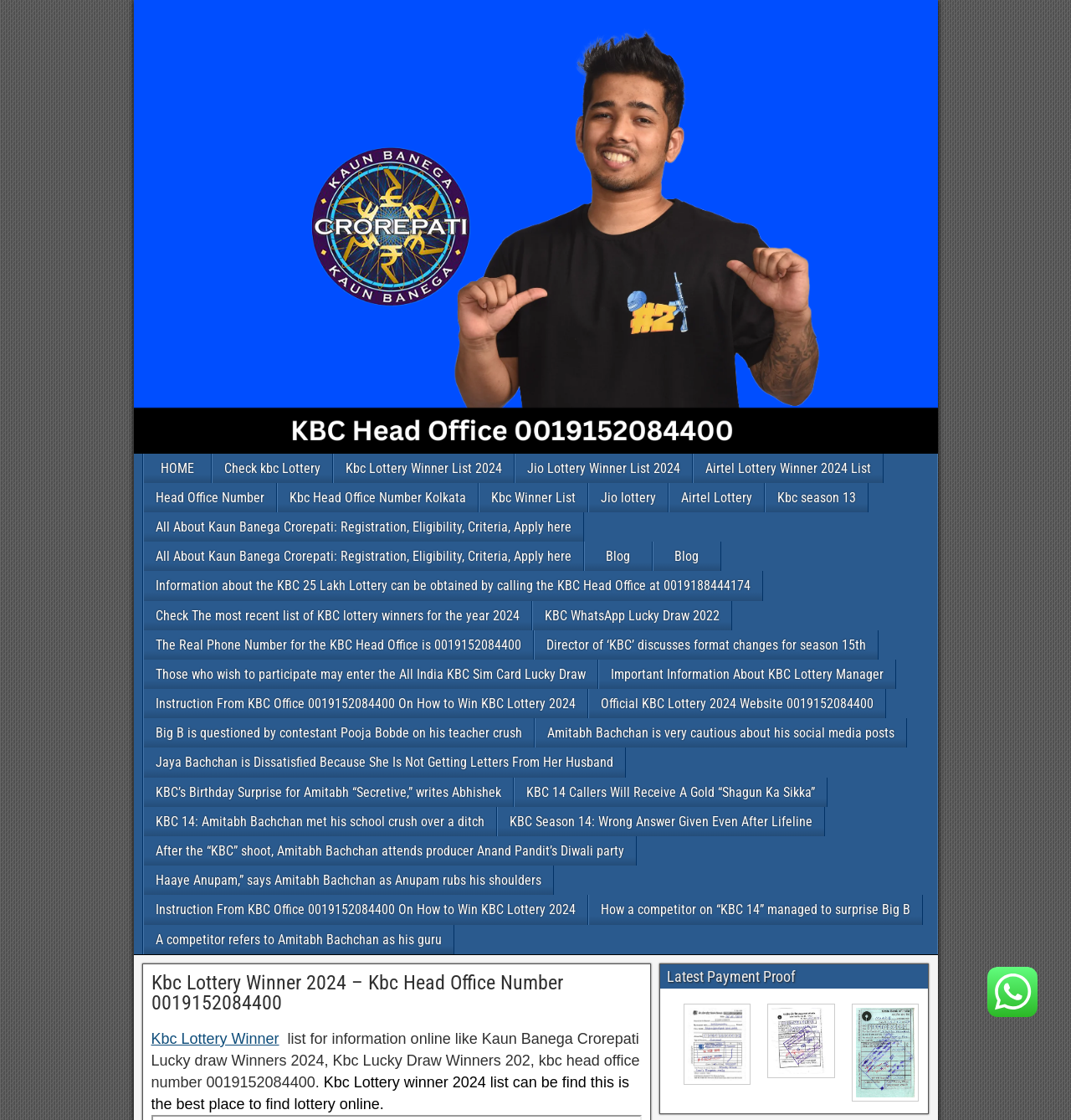What type of information can be found on this webpage?
Please craft a detailed and exhaustive response to the question.

The webpage has multiple links and headings related to KBC lottery winners, including lists of winners, head office contact details, and information about the TV show. This suggests that the webpage is a resource for finding information about KBC lottery winners and related topics.